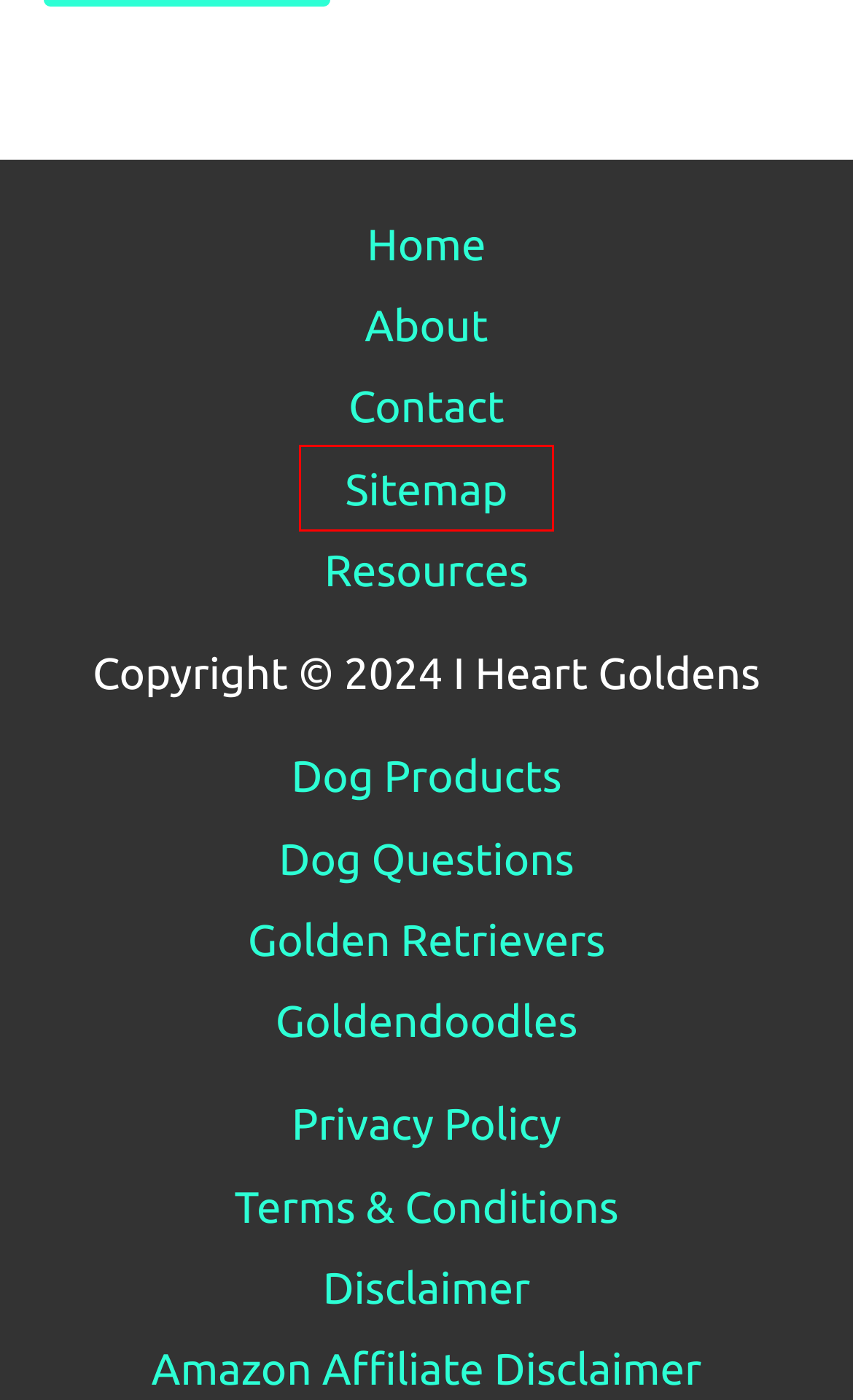You are given a screenshot of a webpage within which there is a red rectangle bounding box. Please choose the best webpage description that matches the new webpage after clicking the selected element in the bounding box. Here are the options:
A. Privacy Policy (2024)
B. Resources (2024)
C. Amazon Affiliate Disclaimer (2024)
D. Contact (2024)
E. Dog Products Archives
F. Disclaimer (2024)
G. Sitemap (2024)
H. About Us (2024)

G